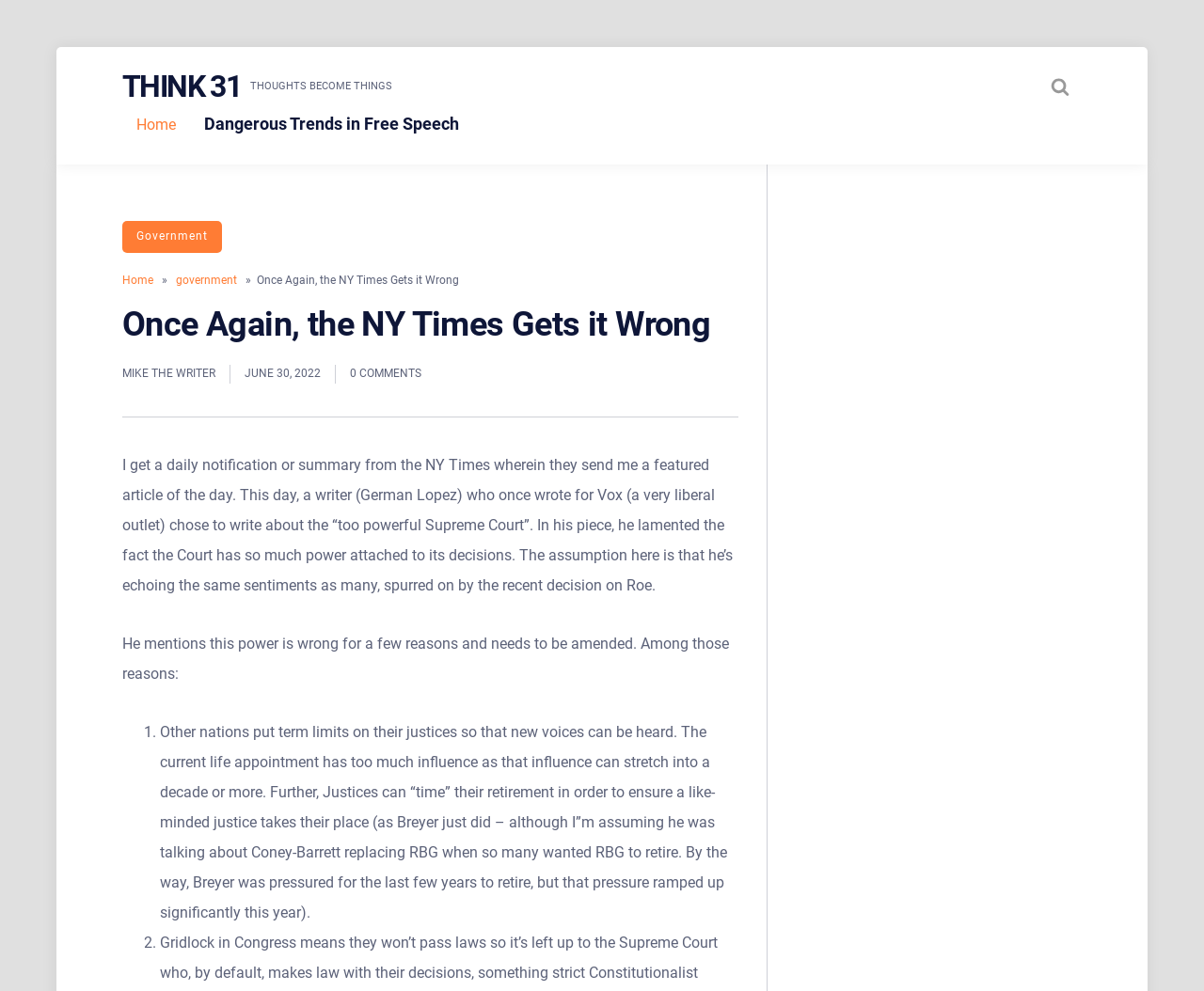Please answer the following question using a single word or phrase: 
How many comments does the article have?

0